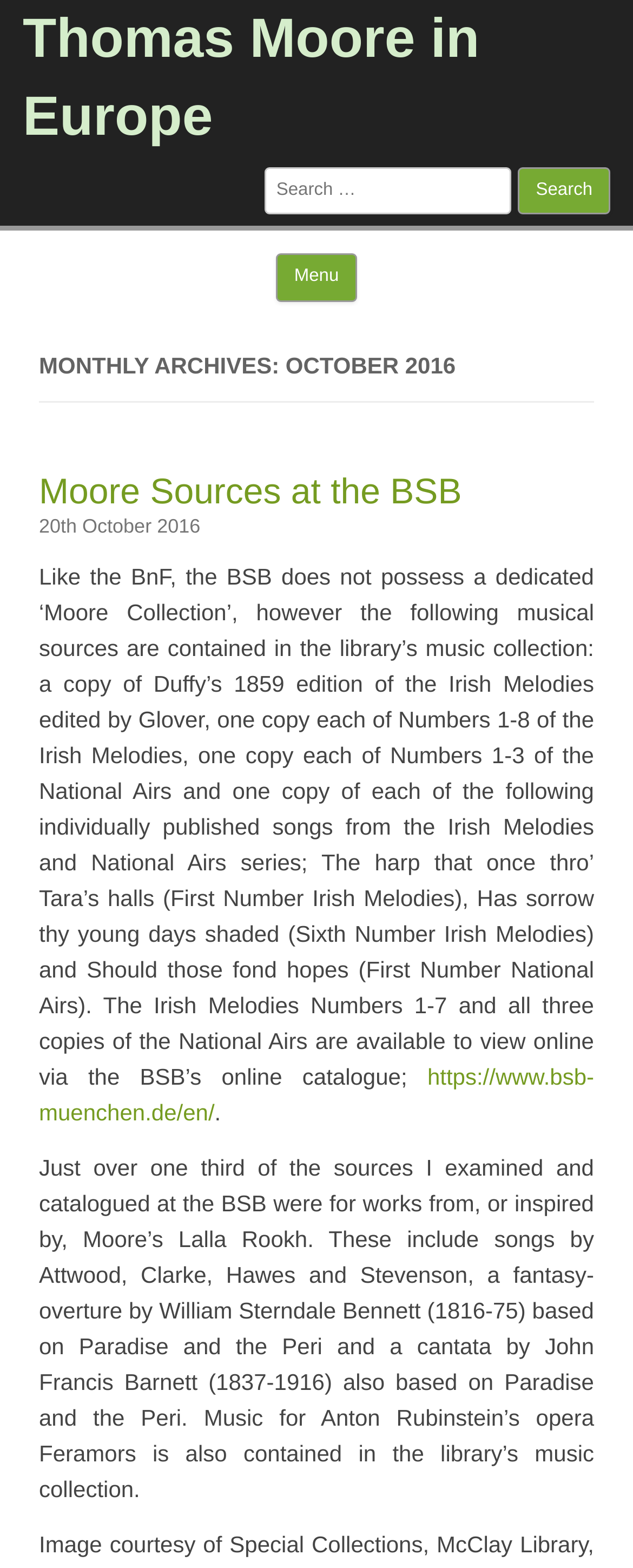Give a succinct answer to this question in a single word or phrase: 
What is the name of the library mentioned in the webpage?

BSB